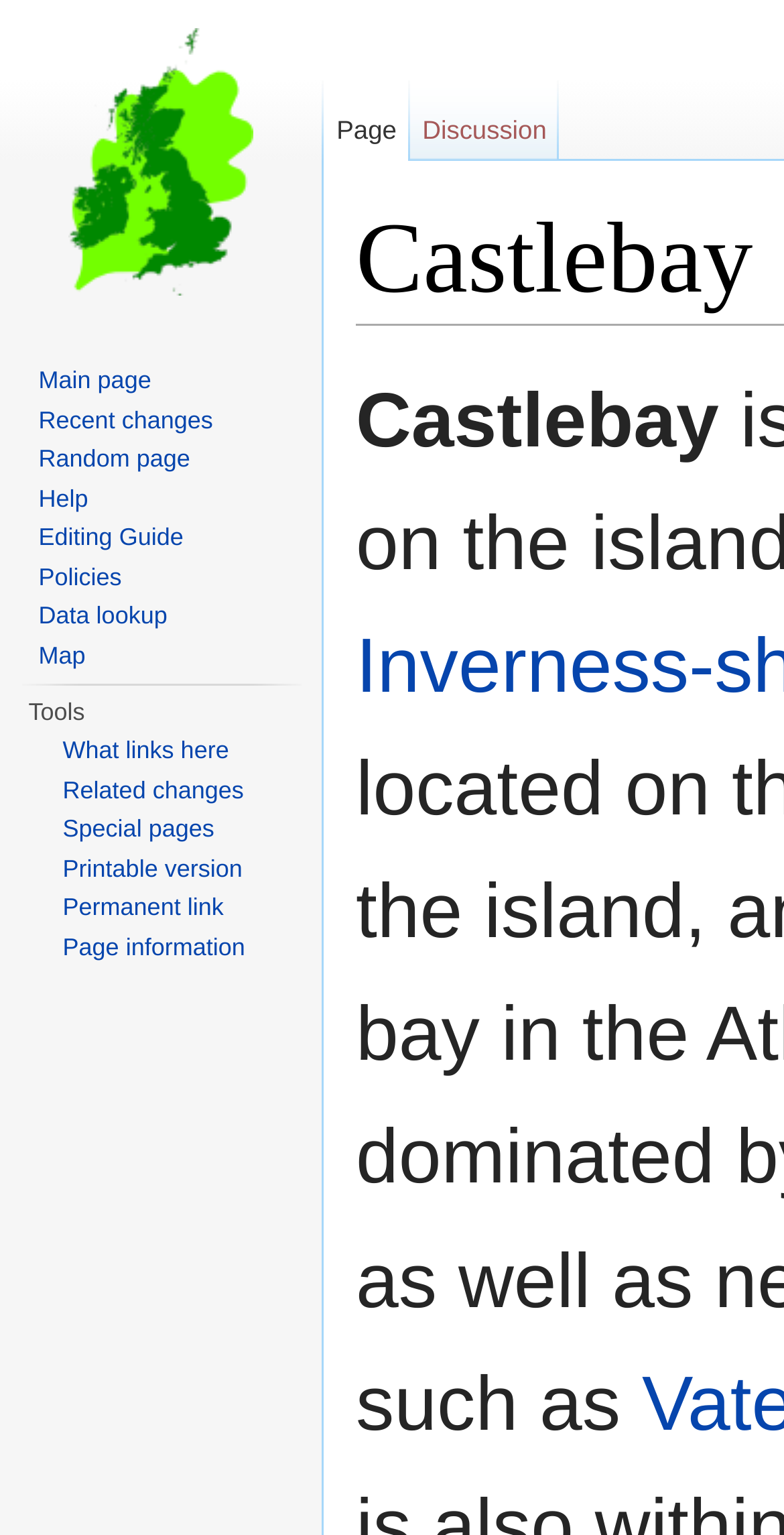Determine the bounding box coordinates of the element's region needed to click to follow the instruction: "Jump to navigation". Provide these coordinates as four float numbers between 0 and 1, formatted as [left, top, right, bottom].

[0.602, 0.212, 0.765, 0.233]